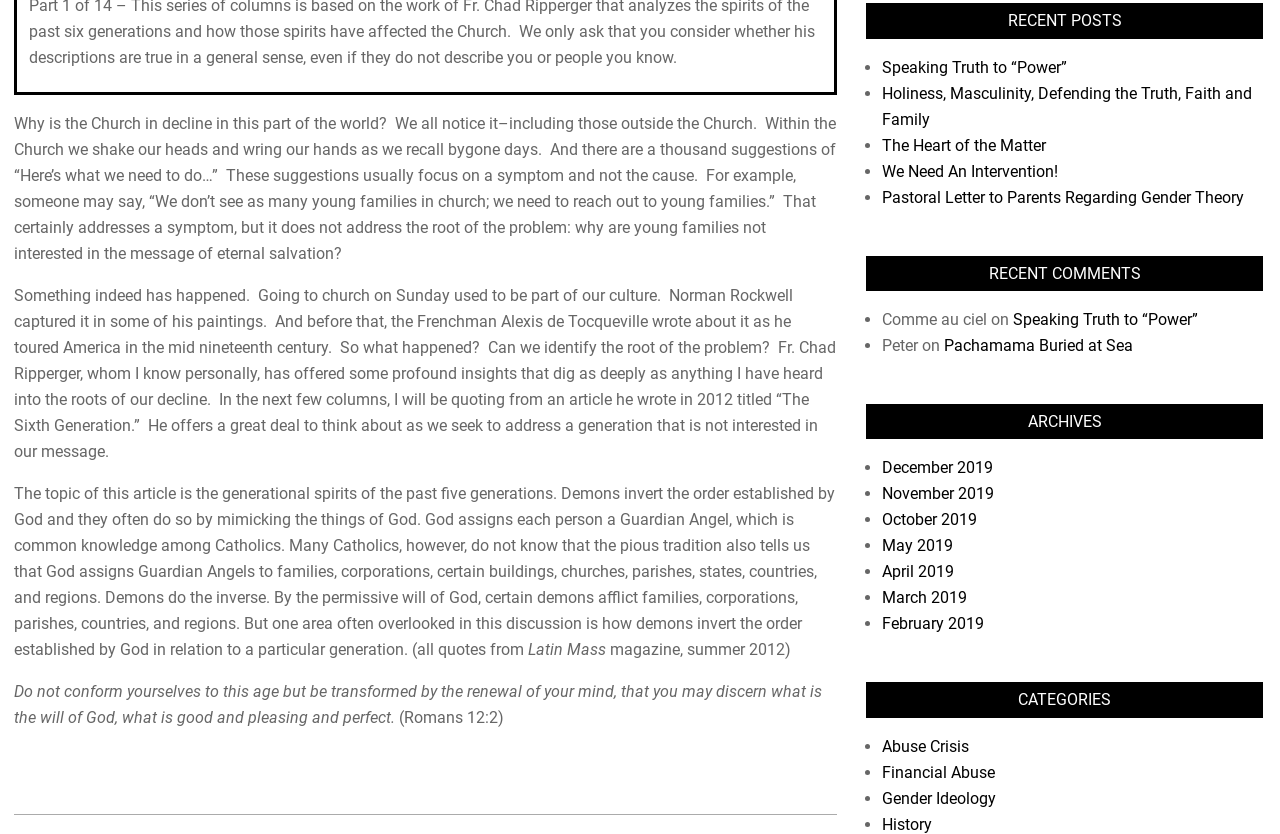Provide the bounding box coordinates, formatted as (top-left x, top-left y, bottom-right x, bottom-right y), with all values being floating point numbers between 0 and 1. Identify the bounding box of the UI element that matches the description: The Heart of the Matter

[0.689, 0.163, 0.817, 0.185]